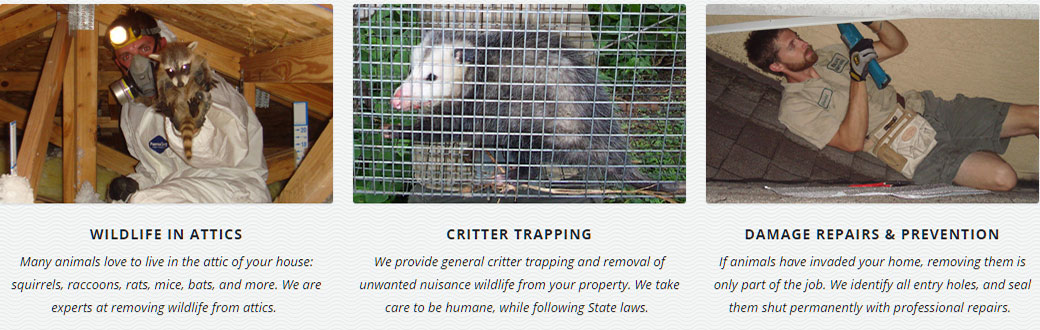Explain in detail what you see in the image.

The image illustrates three distinct aspects of wildlife control services offered in Haines City, Florida. 

1. **Wildlife in Attics**: The first segment highlights the common issue of various animals, such as squirrels, raccoons, and bats, occupying attics. It emphasizes the expertise of professionals in safely removing these animals.

2. **Critter Trapping**: The middle section focuses on general critter trapping and the humane removal of unwanted wildlife. It underscores the commitment to adhere to state laws during the trapping process, ensuring a responsible approach to wildlife management.

3. **Damage Repairs & Prevention**: The final segment addresses the importance of not only removing the animals but also sealing entry points and repairing any damage caused. This proactive measure prevents future wildlife invasions and ensures a safer living environment.

Overall, the image serves as a comprehensive visual guide to the essential services provided to manage and control wildlife issues effectively.